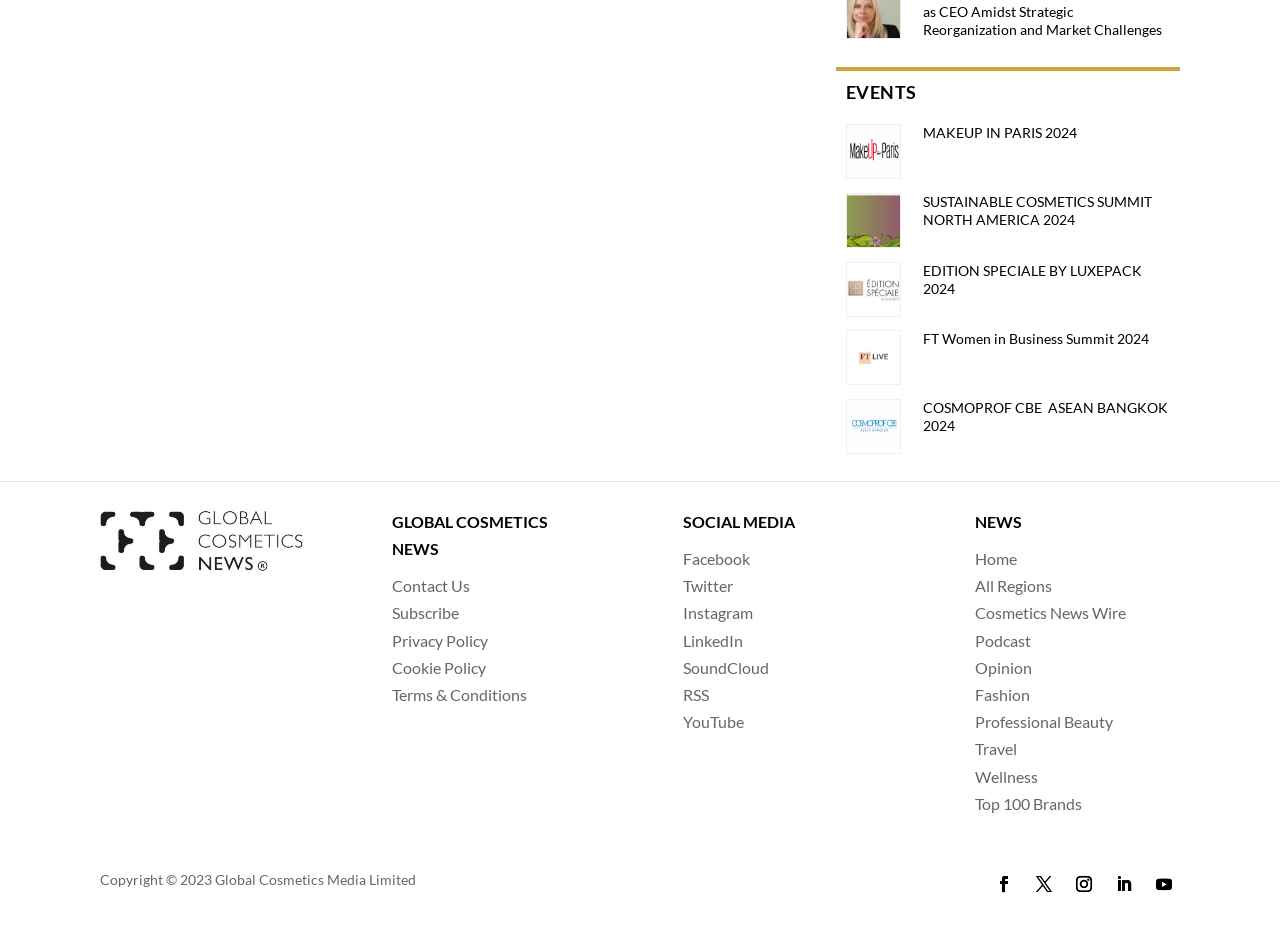Determine the coordinates of the bounding box that should be clicked to complete the instruction: "Check out the Facebook page". The coordinates should be represented by four float numbers between 0 and 1: [left, top, right, bottom].

[0.534, 0.588, 0.586, 0.608]